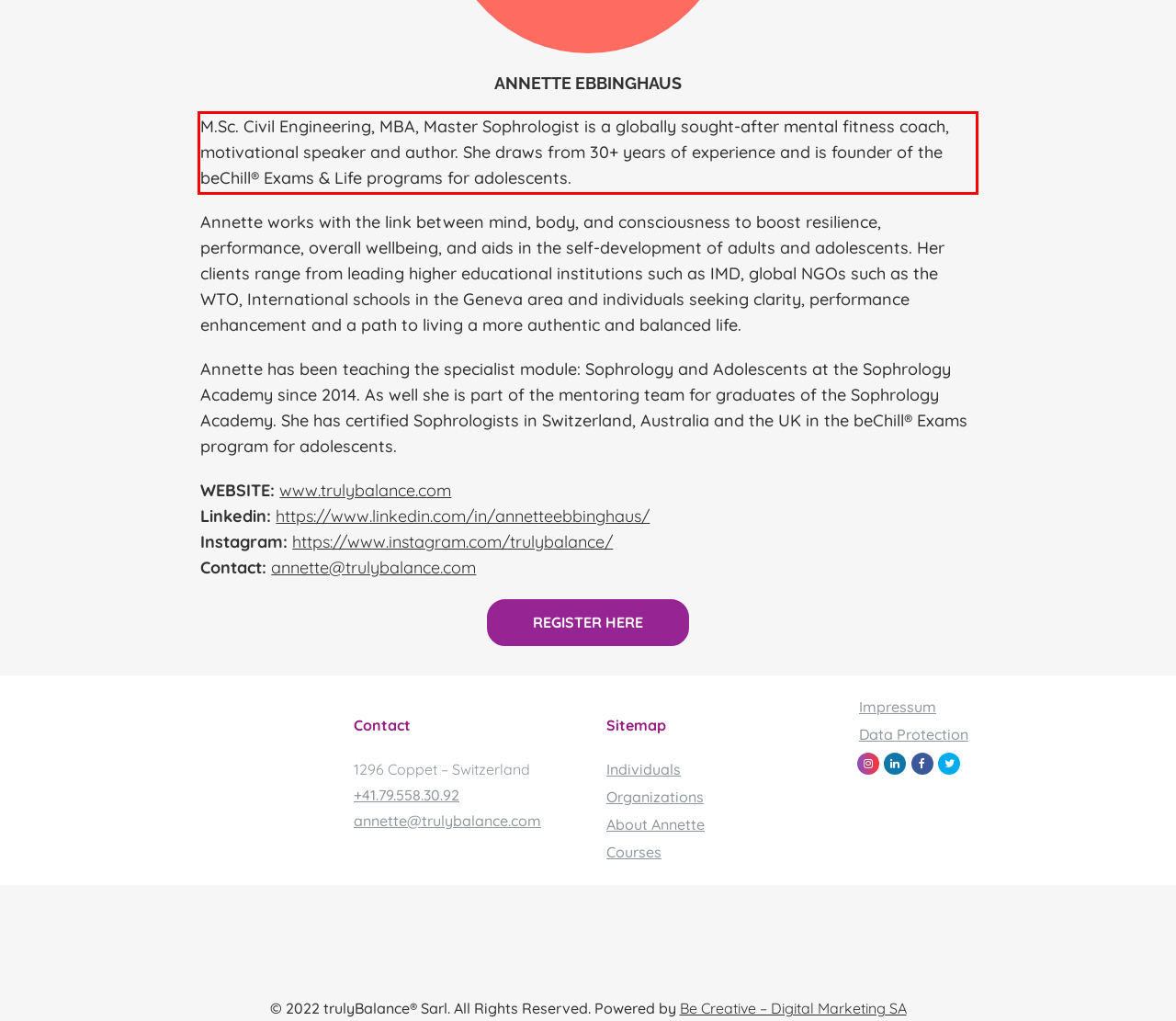Please extract the text content within the red bounding box on the webpage screenshot using OCR.

M.Sc. Civil Engineering, MBA, Master Sophrologist is a globally sought-after mental fitness coach, motivational speaker and author. She draws from 30+ years of experience and is founder of the beChill® Exams & Life programs for adolescents.